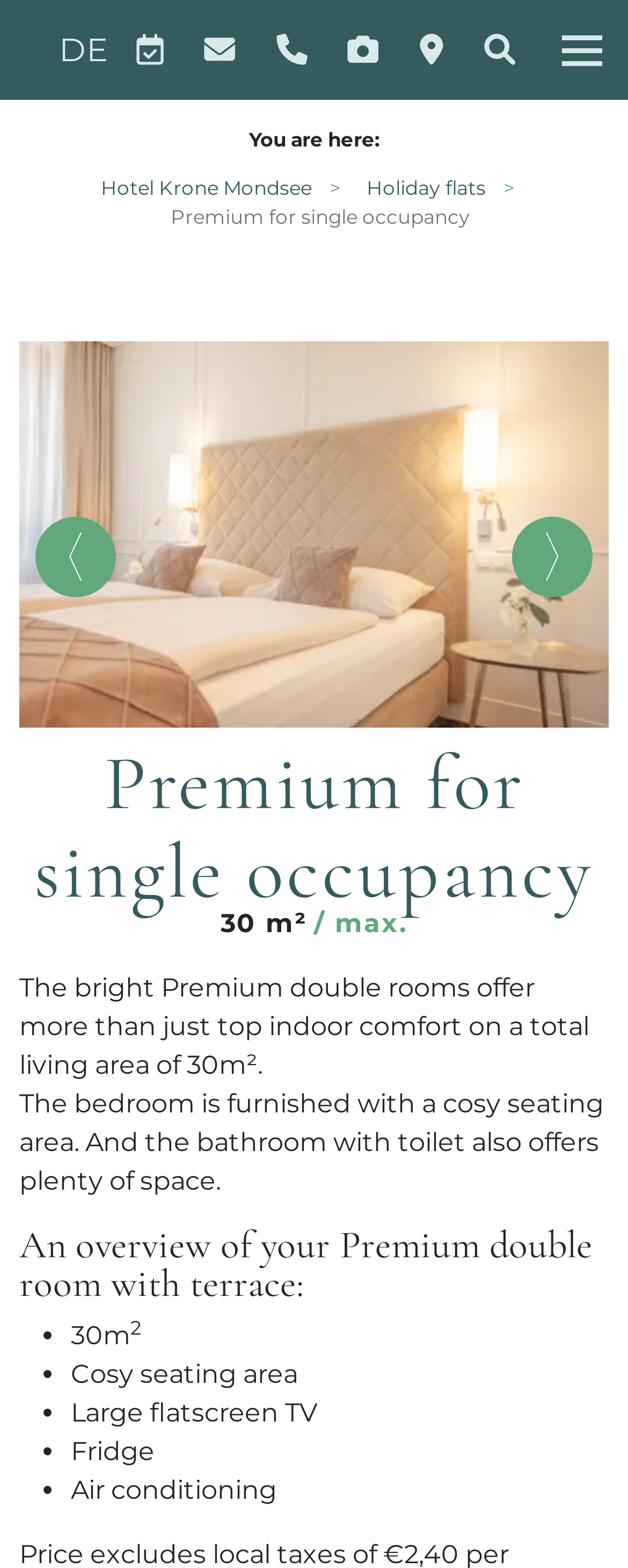From the screenshot, find the bounding box of the UI element matching this description: "parent_node: DE title="Location & arrival"". Supply the bounding box coordinates in the form [left, top, right, bottom], each a float between 0 and 1.

[0.636, 0.02, 0.739, 0.044]